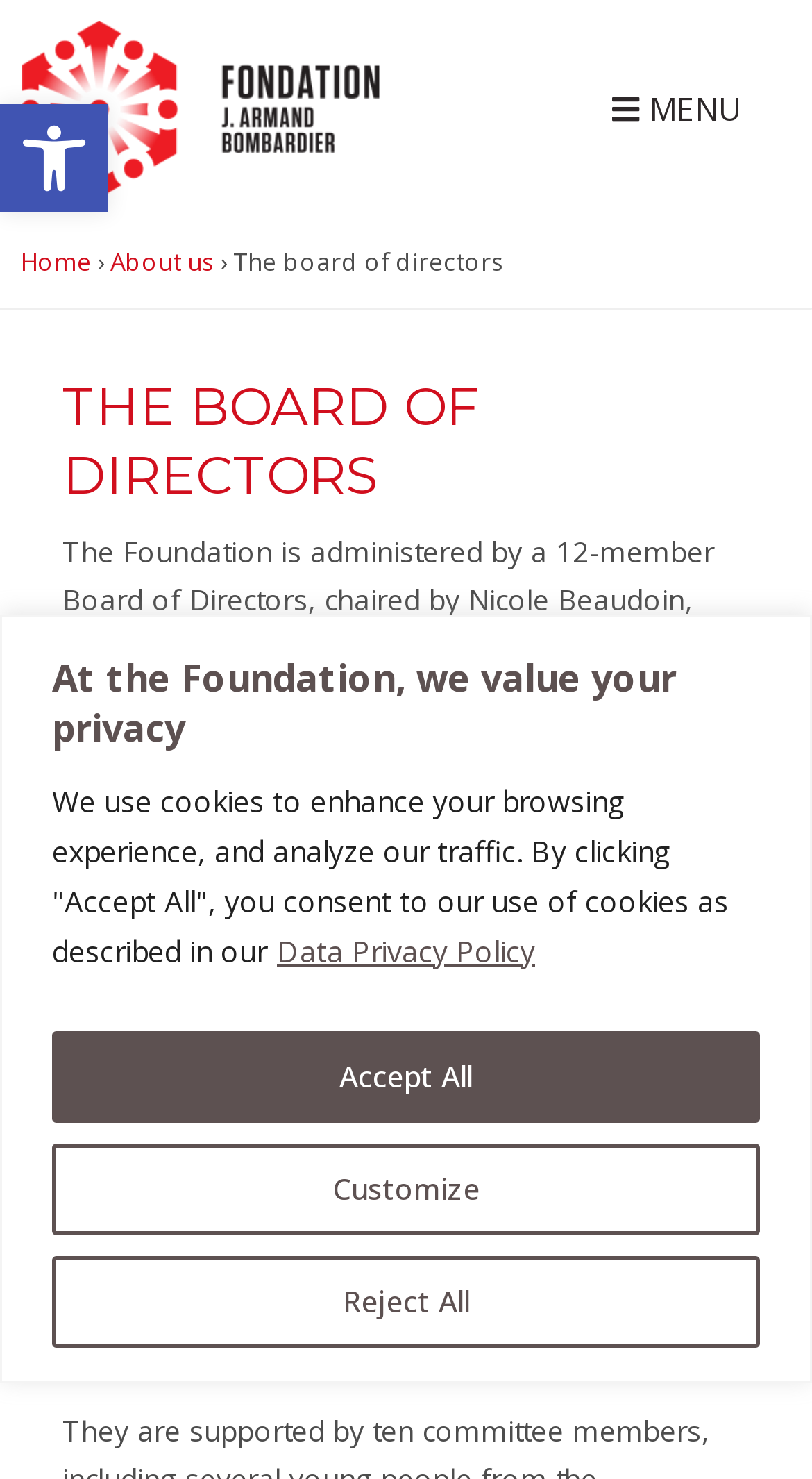Find the bounding box coordinates of the clickable area that will achieve the following instruction: "Visit the Data Privacy Policy page".

[0.338, 0.627, 0.662, 0.657]